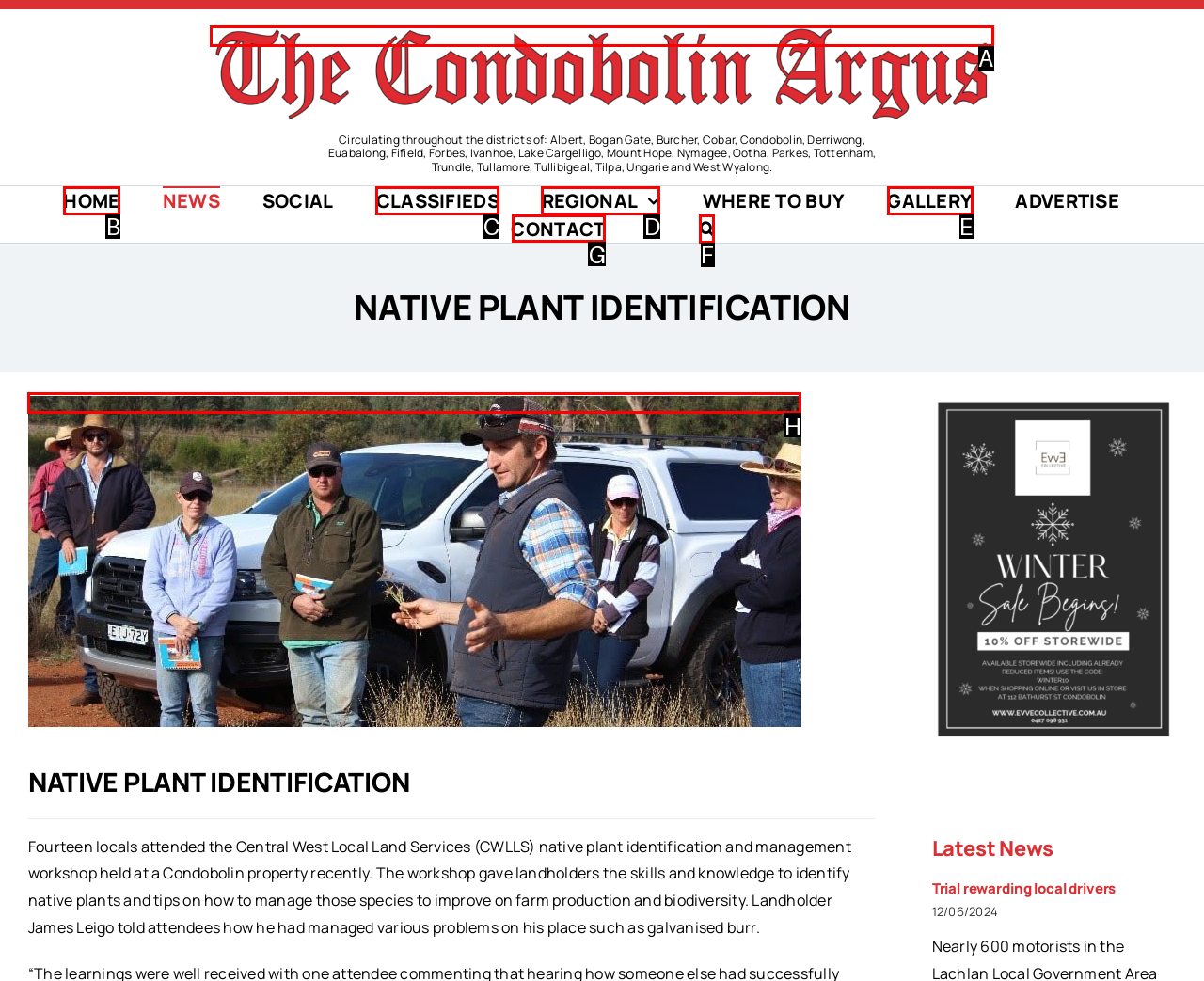Choose the UI element to click on to achieve this task: Contact us. Reply with the letter representing the selected element.

G